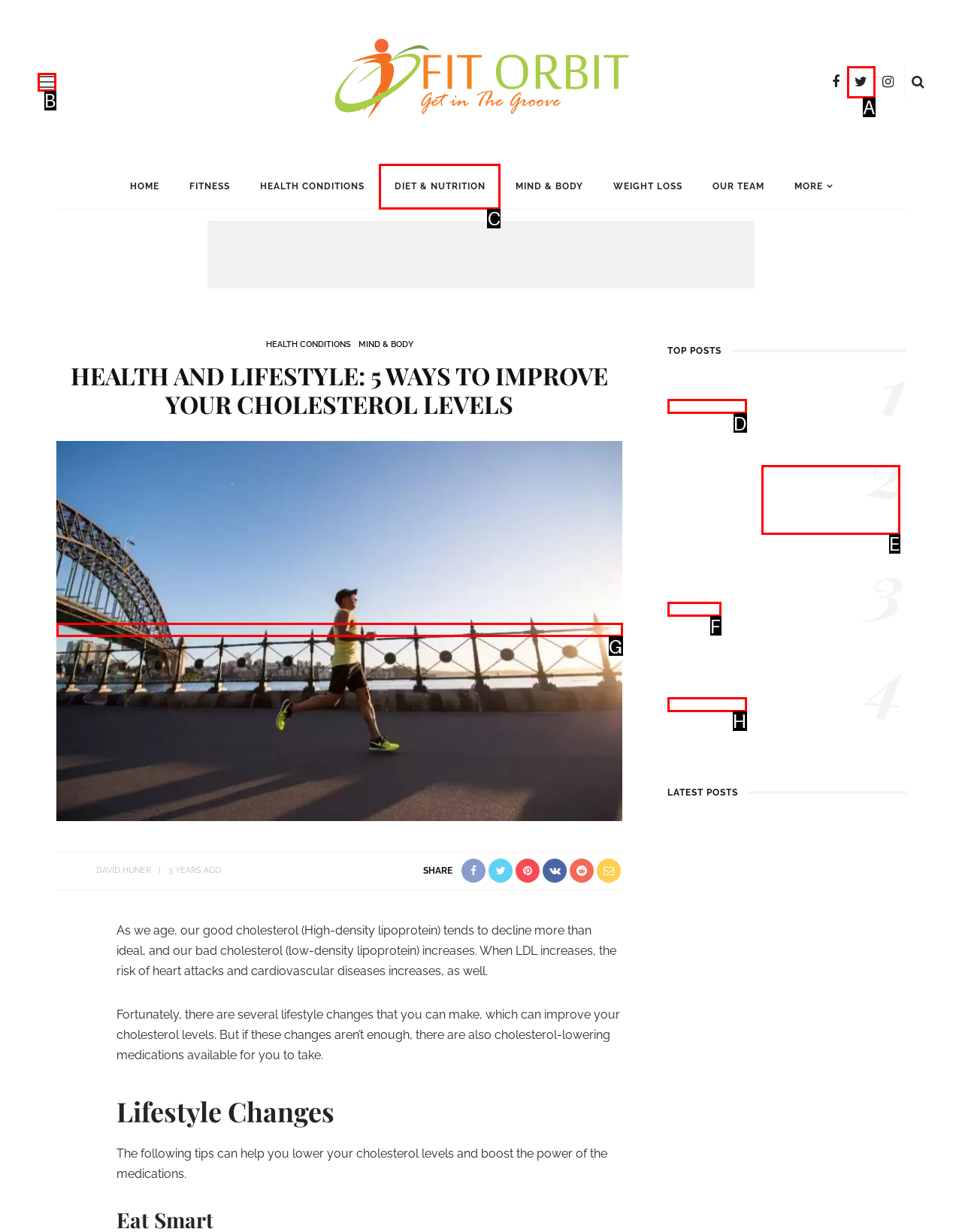Which HTML element should be clicked to perform the following task: Share article on LinkedIn
Reply with the letter of the appropriate option.

None